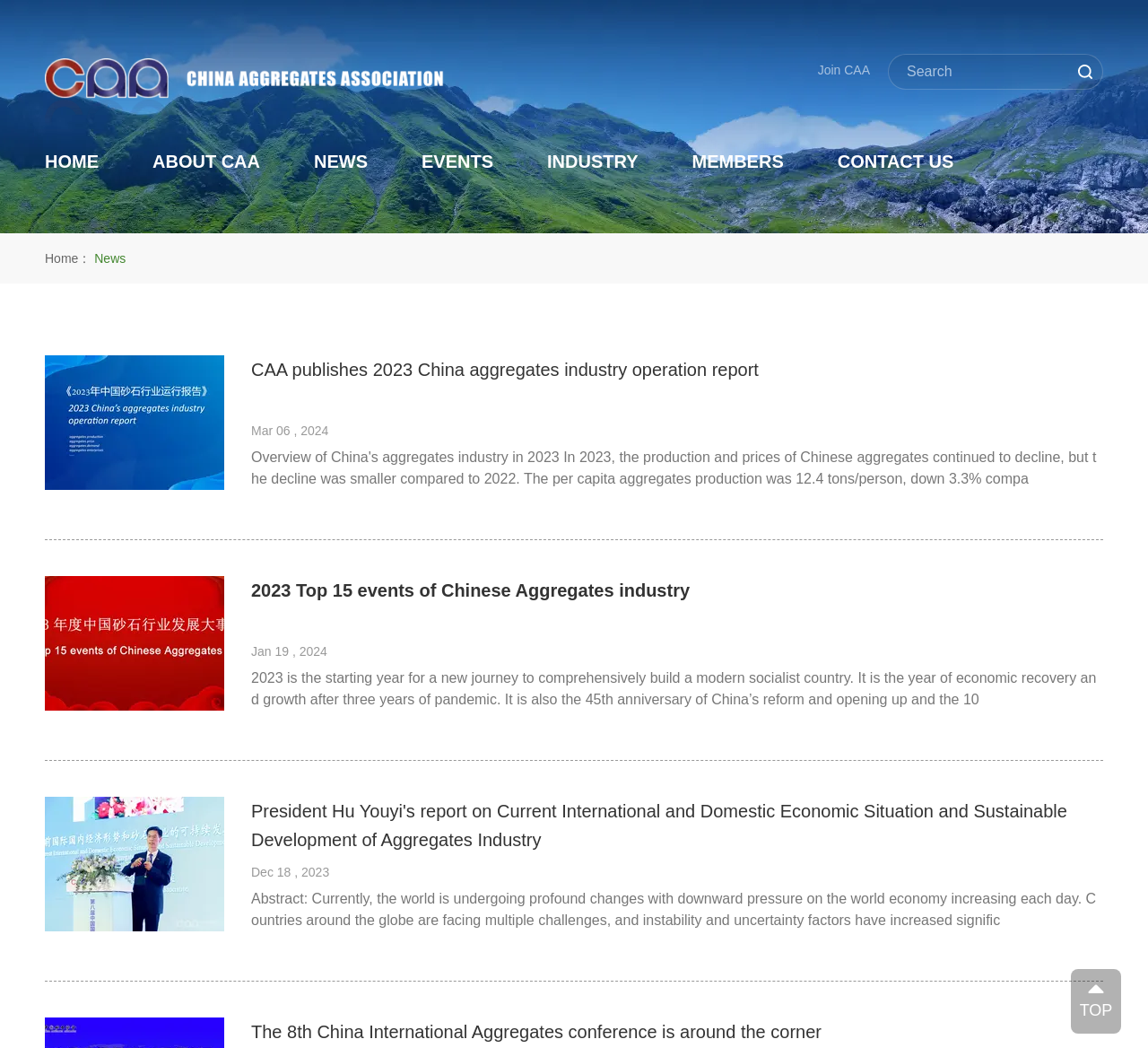Please find and report the bounding box coordinates of the element to click in order to perform the following action: "Search for something". The coordinates should be expressed as four float numbers between 0 and 1, in the format [left, top, right, bottom].

[0.773, 0.051, 0.961, 0.086]